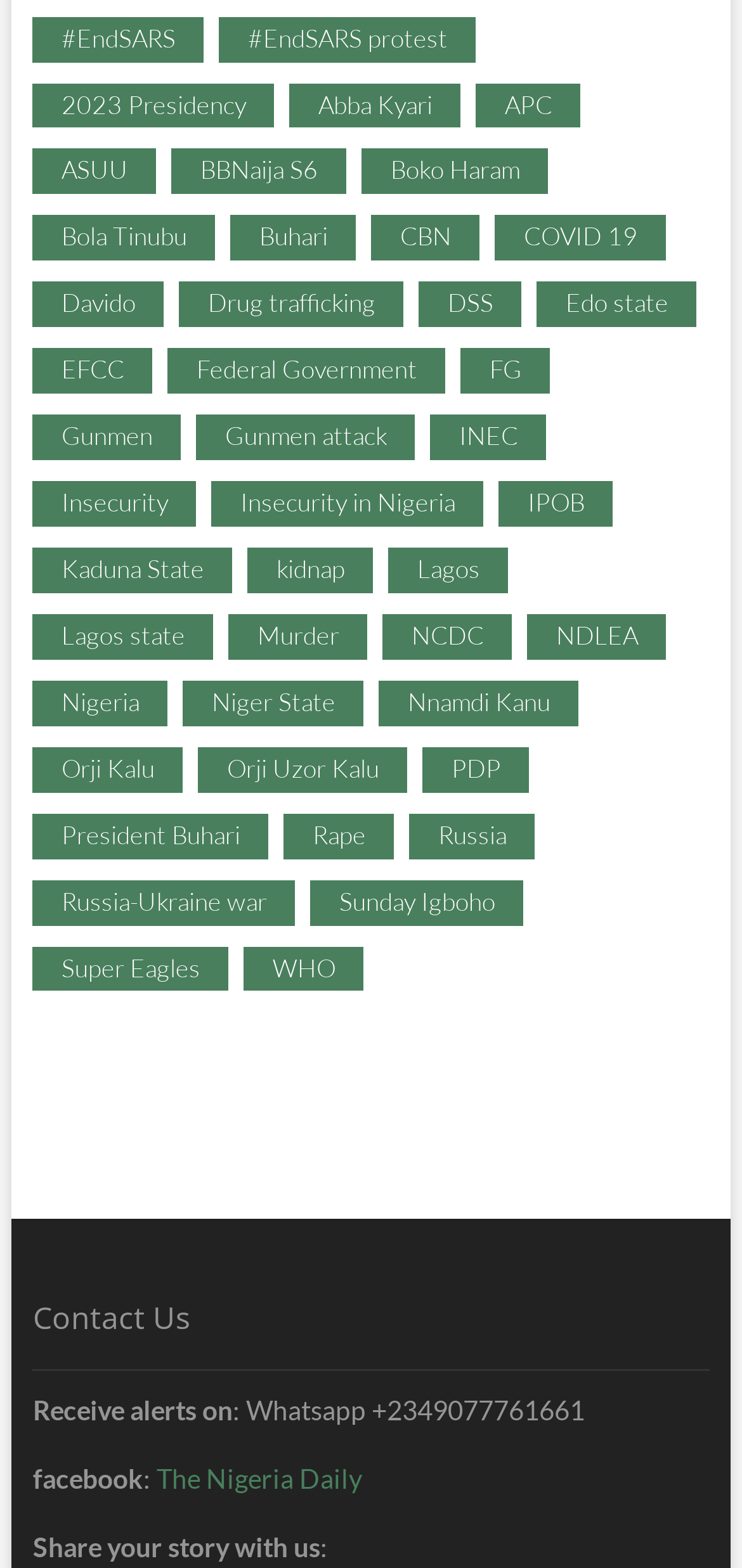What is the name of the Facebook page?
Please provide a single word or phrase in response based on the screenshot.

The Nigeria Daily